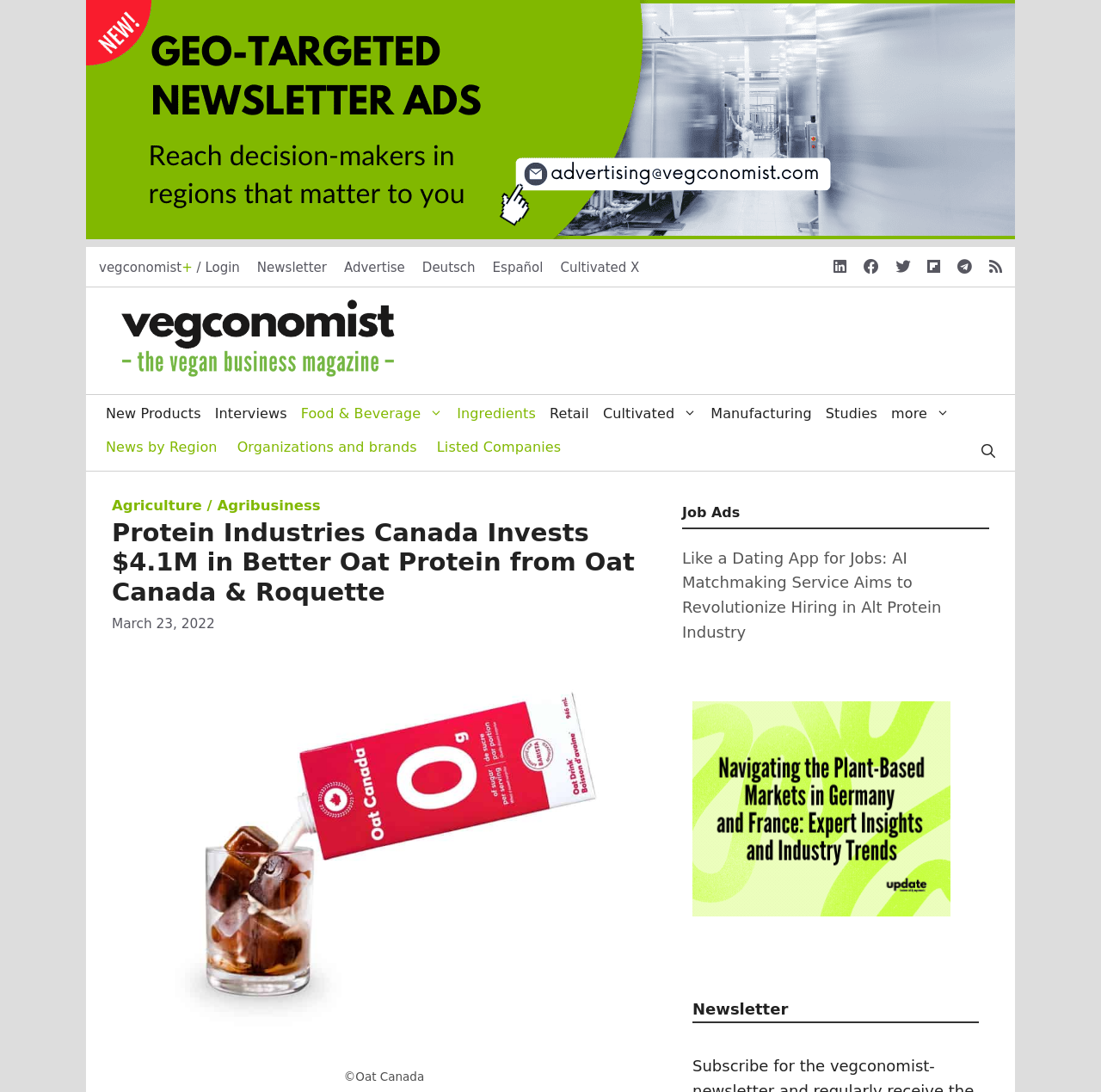Provide a thorough description of the webpage you see.

The webpage appears to be a news article from the vegan business magazine "Vegconomist". At the top, there is a banner with the site's name and a navigation menu with links to various sections such as "New Products", "Interviews", "Food & Beverage", and more.

Below the navigation menu, there is a heading that reads "Protein Industries Canada Invests $4.1M in Better Oat Protein from Oat Canada & Roquette". This is followed by a time stamp indicating the article was published on March 23, 2022. To the right of the heading, there is an image of Oat Canada oat milk.

The main content of the article is not explicitly described in the accessibility tree, but it is likely to be a news article discussing the investment by Protein Industries Canada in Oat Canada and Roquette.

On the right side of the page, there are several links and advertisements, including a job ad section with a link to an article about AI matchmaking service for jobs in the alt protein industry. There is also a newsletter section with a heading and a link to a medium rectangle and mobile update advertisement.

At the top right corner of the page, there are several links to social media platforms and languages, including Deutsch and Español. There is also a search bar at the top right corner of the page.